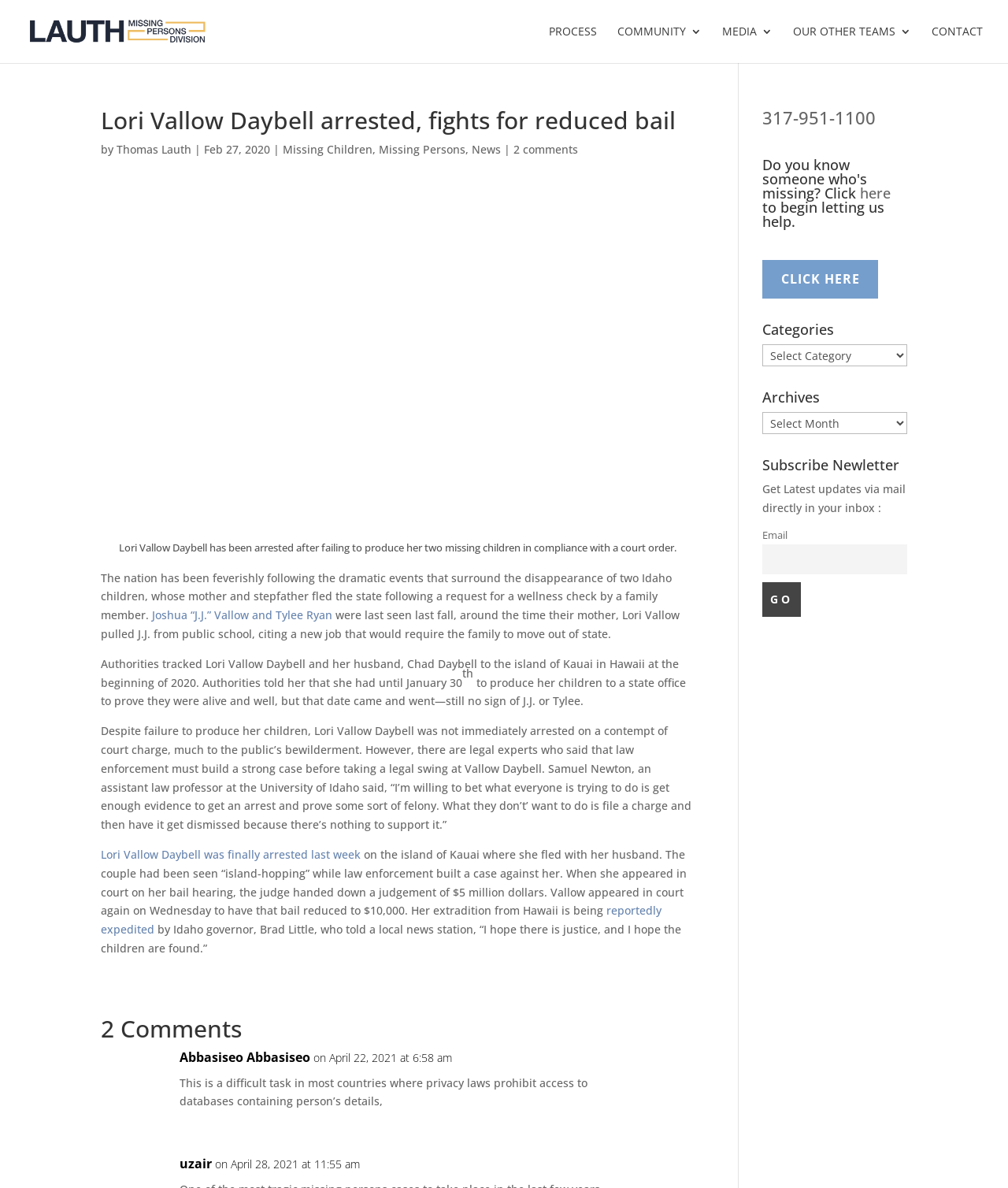Please identify the bounding box coordinates of where to click in order to follow the instruction: "Click on 'here' to begin letting us help".

[0.853, 0.155, 0.884, 0.17]